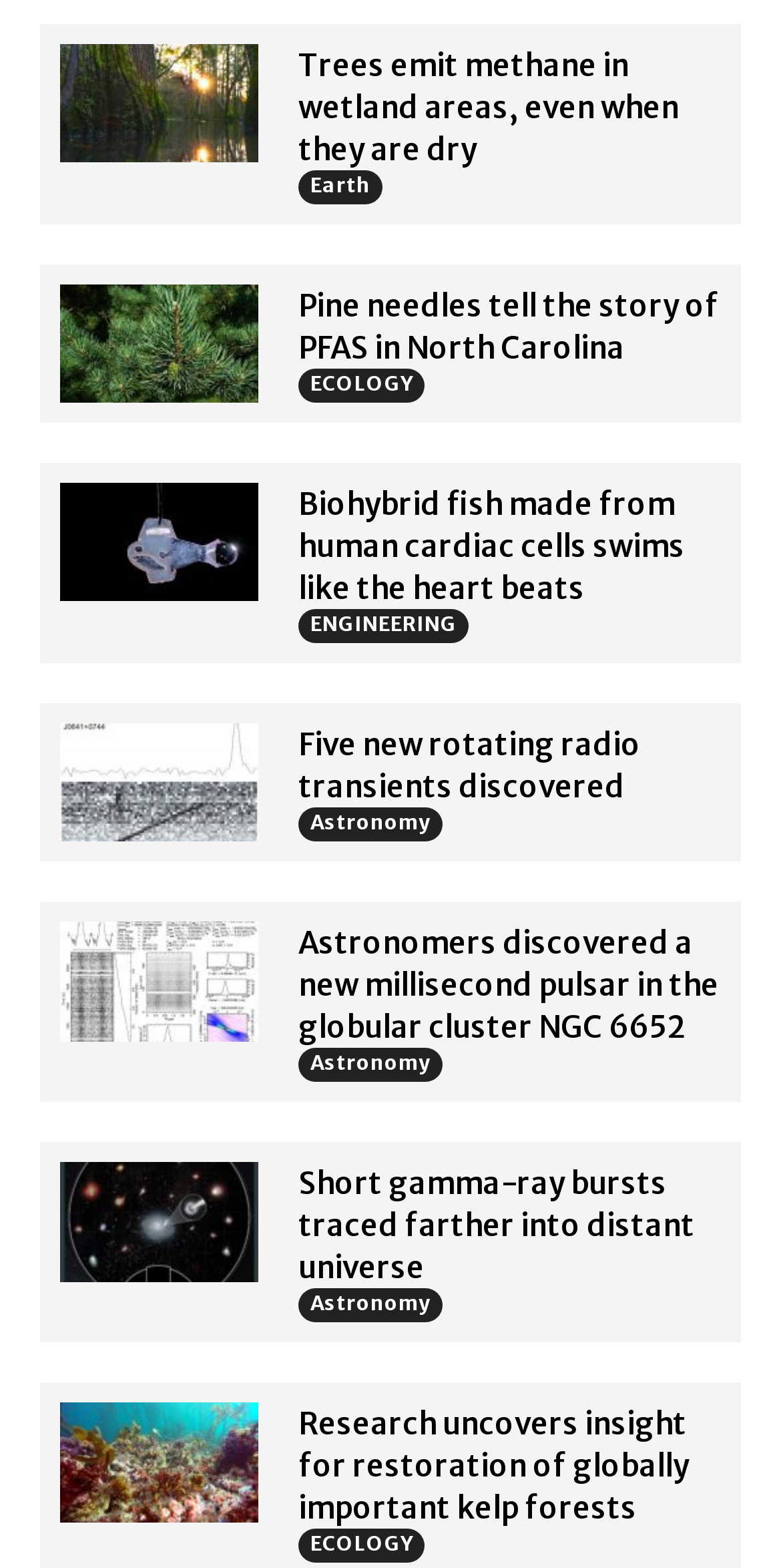Specify the bounding box coordinates (top-left x, top-left y, bottom-right x, bottom-right y) of the UI element in the screenshot that matches this description: ECOLOGY

[0.382, 0.975, 0.544, 0.997]